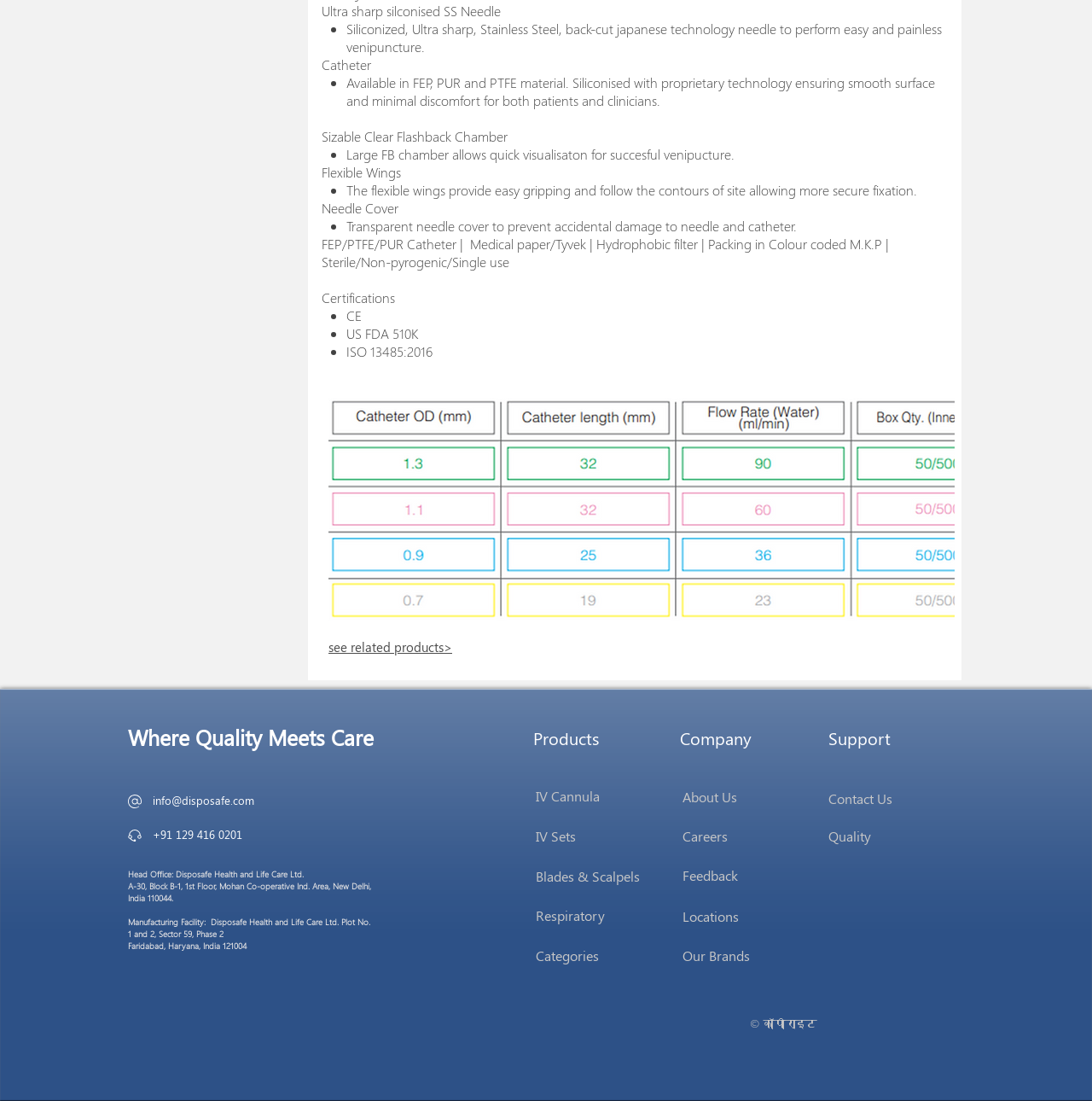Identify the bounding box for the UI element that is described as follows: "IV Sets".

[0.491, 0.748, 0.594, 0.772]